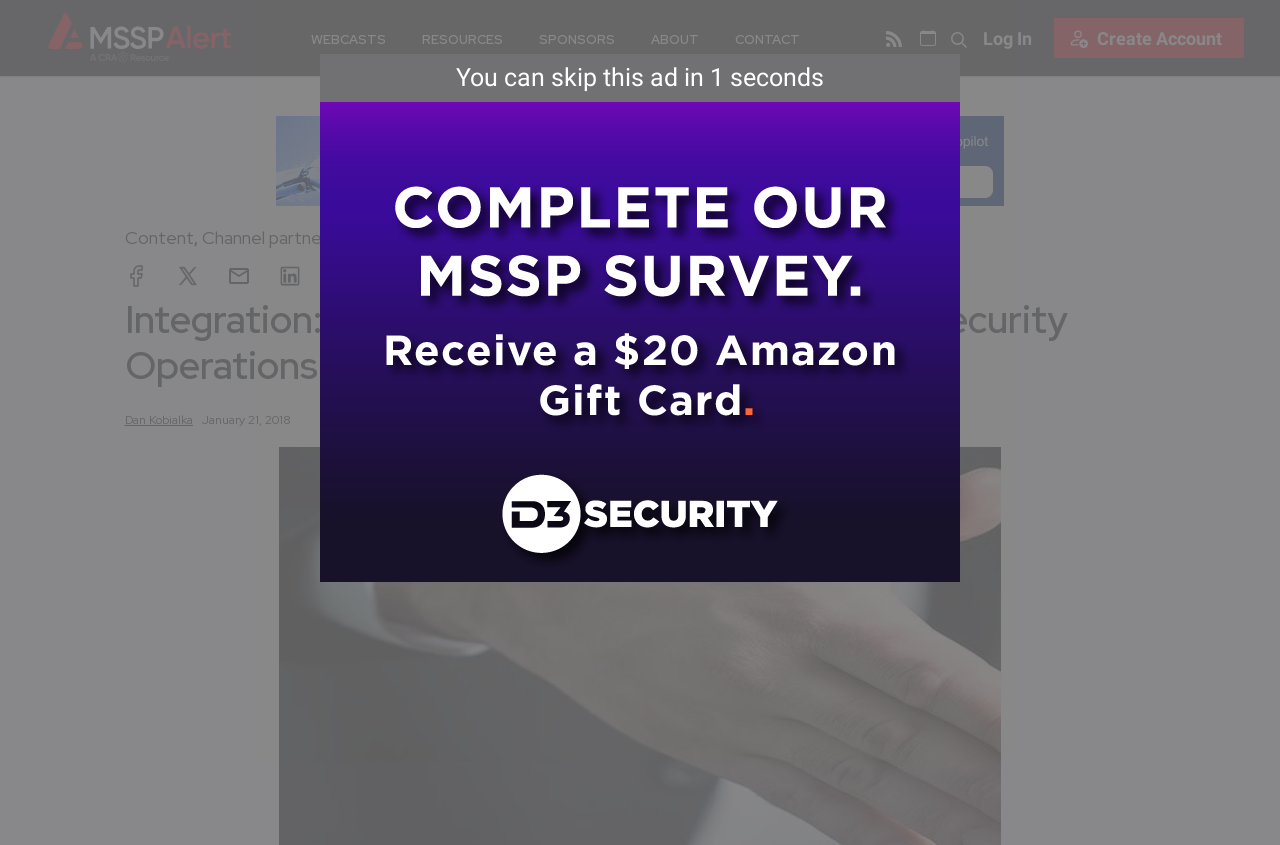Specify the bounding box coordinates of the area that needs to be clicked to achieve the following instruction: "Click on the MSSP Alert link".

[0.035, 0.009, 0.183, 0.081]